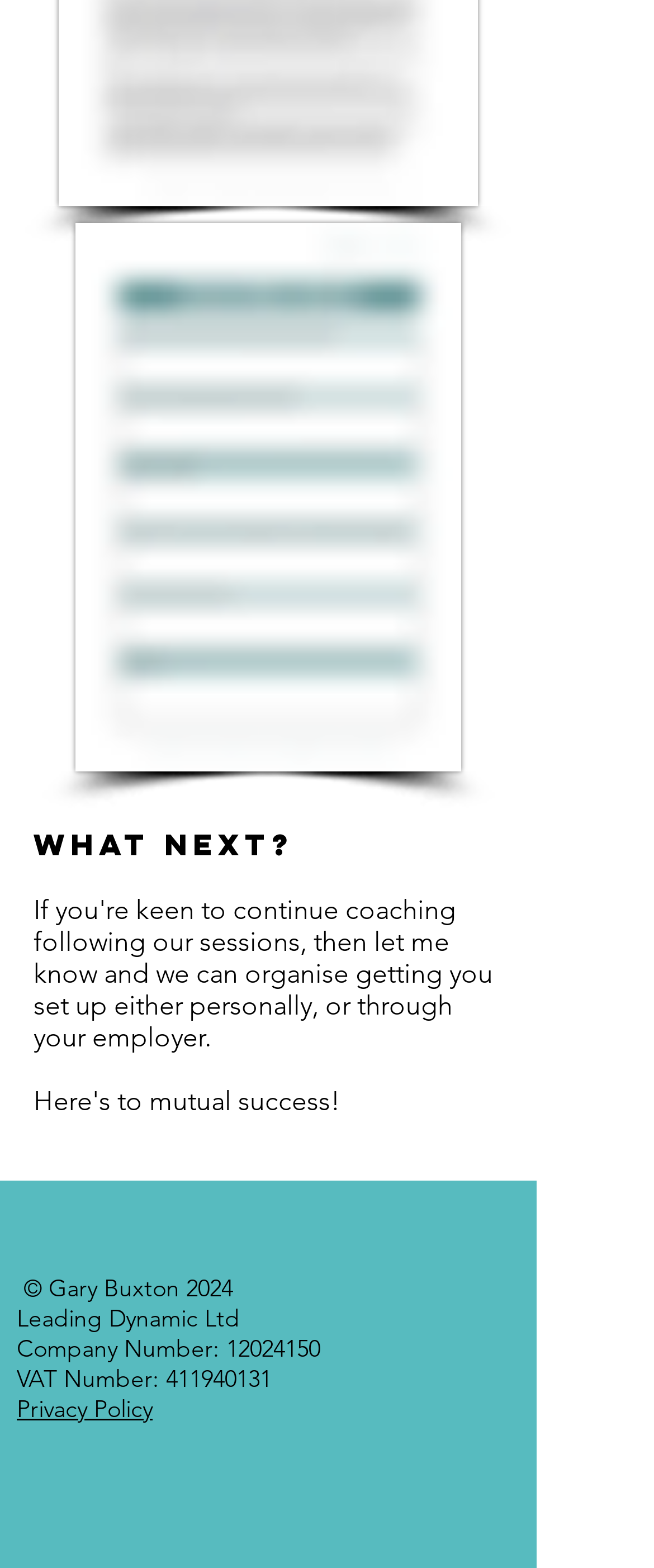What social media platforms are linked?
Please respond to the question with as much detail as possible.

I found the social media platforms by looking at the list element labeled 'Social Bar', which contains links to 'Grey LinkedIn Icon' and 'Grey Twitter Icon'.